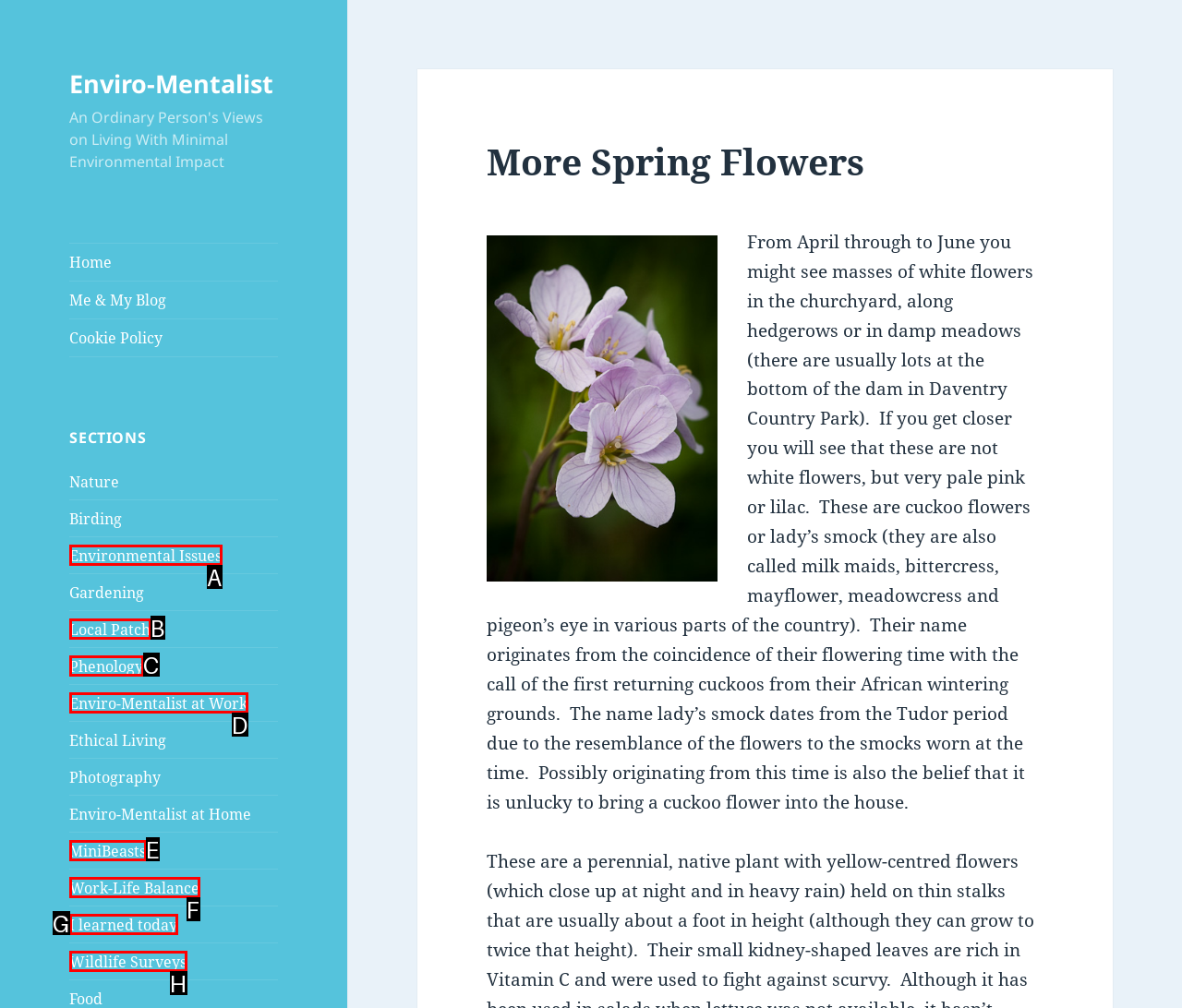Based on the description: Phenology
Select the letter of the corresponding UI element from the choices provided.

C